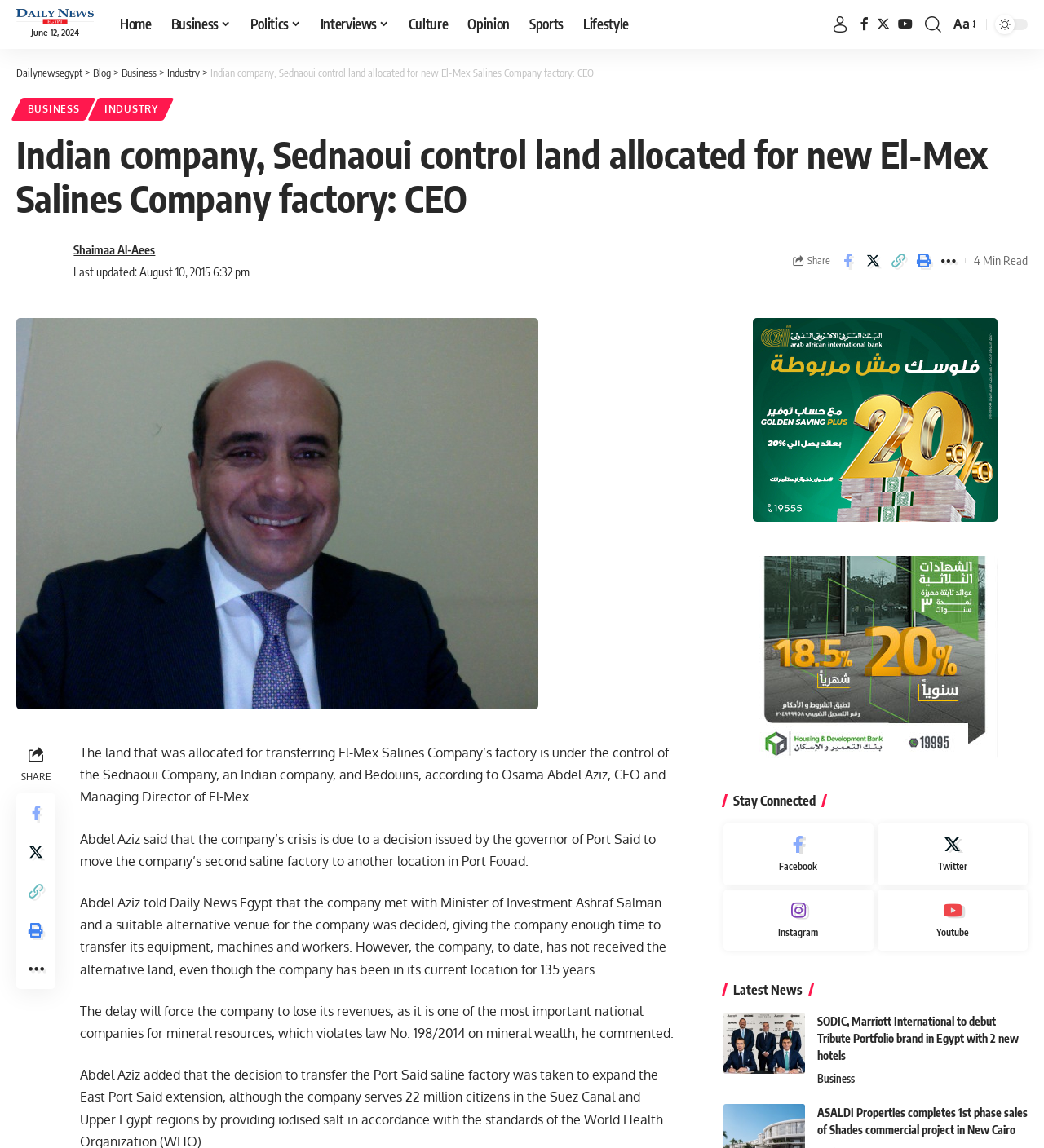Locate the bounding box coordinates of the clickable part needed for the task: "Subscribe to the newsletter".

None